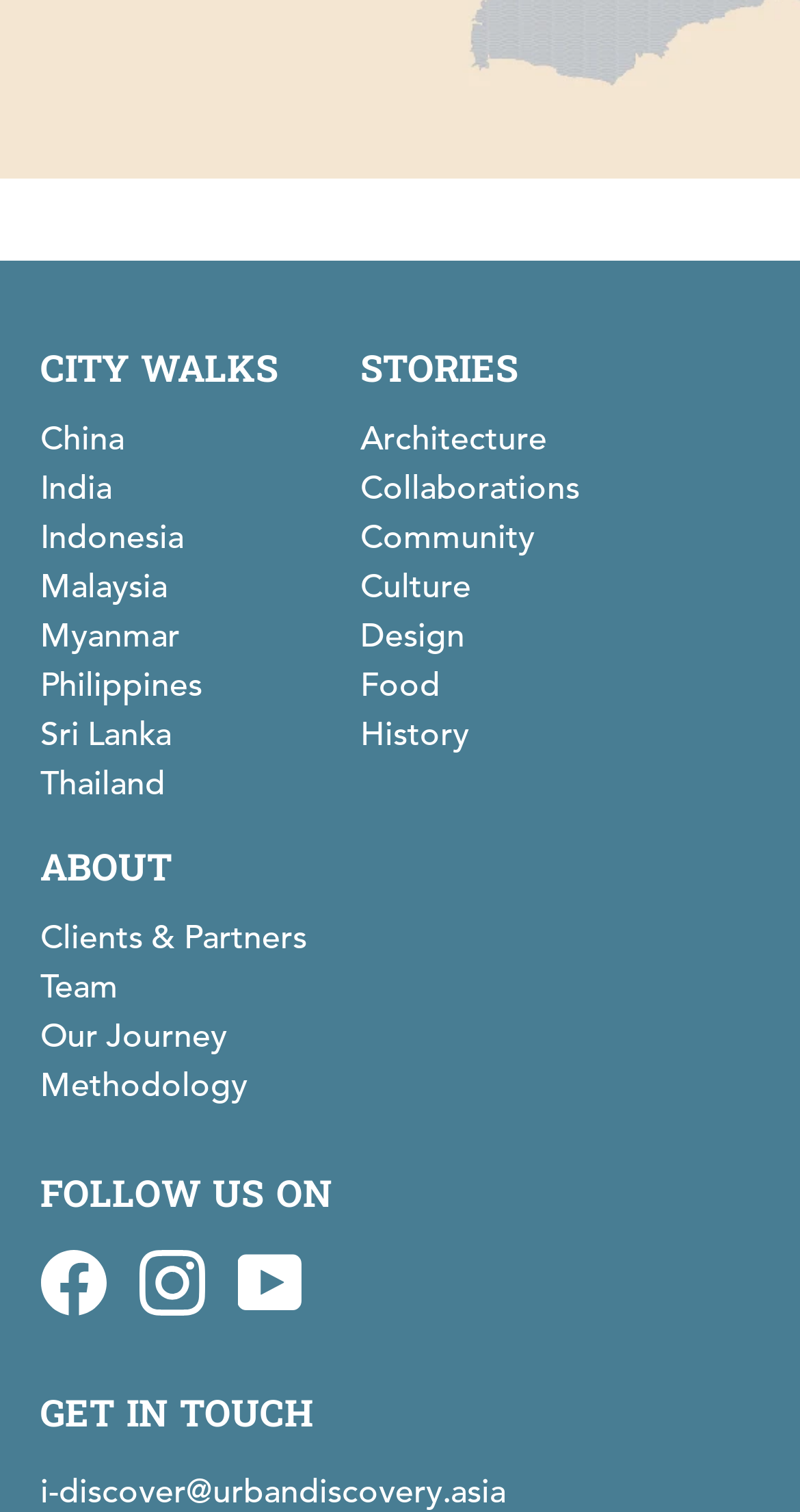Please find the bounding box coordinates of the element that must be clicked to perform the given instruction: "Learn about the prison cell". The coordinates should be four float numbers from 0 to 1, i.e., [left, top, right, bottom].

[0.094, 0.238, 0.906, 0.274]